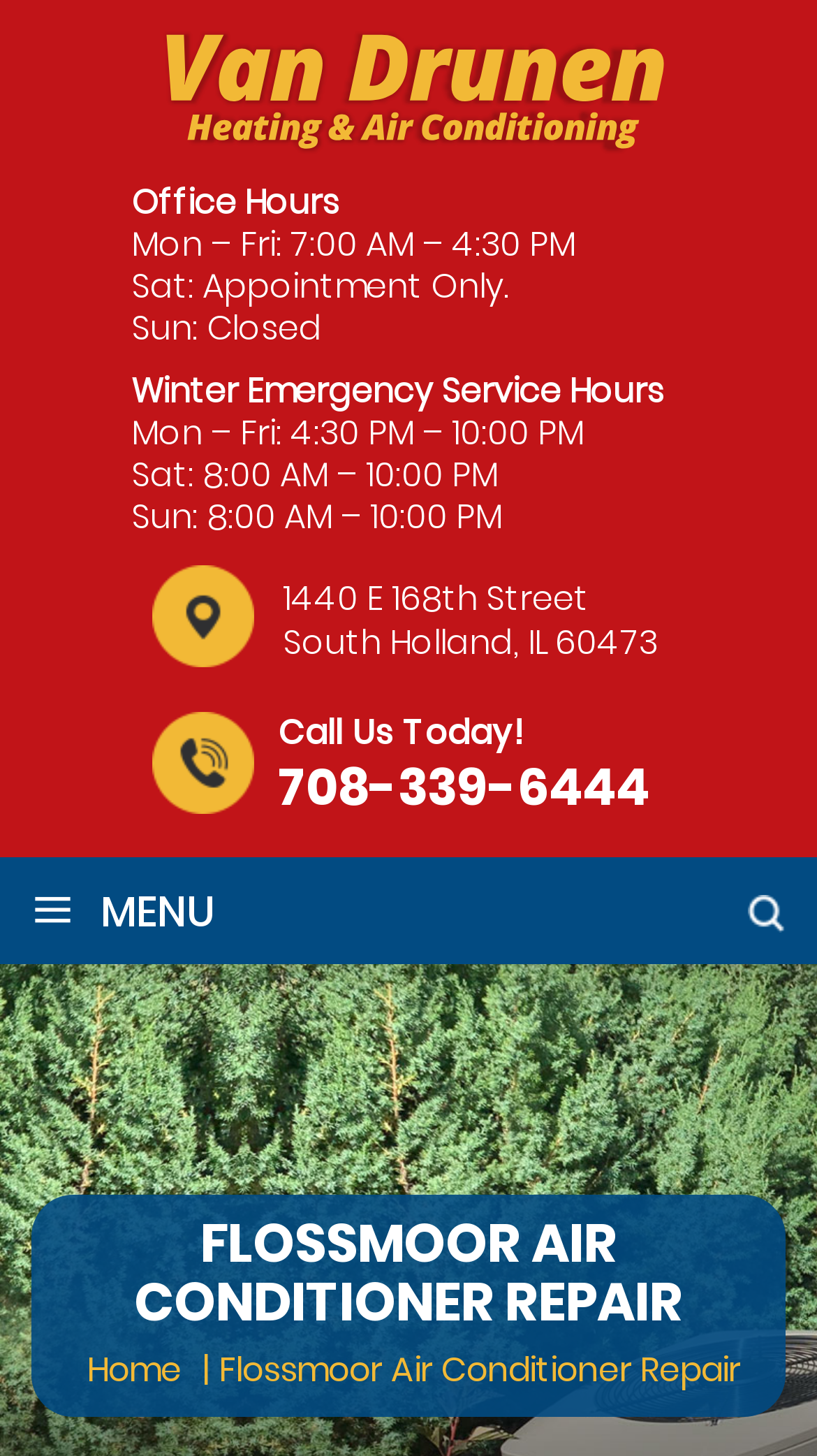Identify the primary heading of the webpage and provide its text.

Fast and Affordable Flossmoor Air Conditioner Repair Services